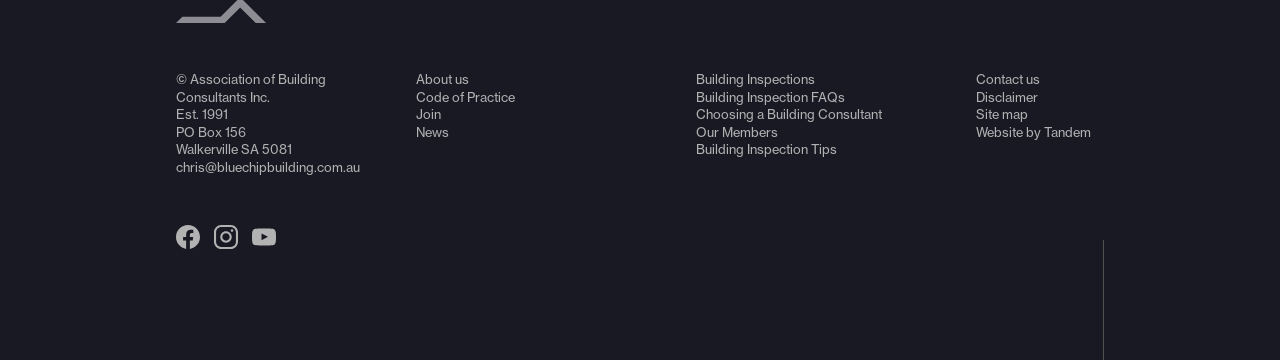How can one contact the organization?
Look at the image and respond with a one-word or short-phrase answer.

Through the 'Contact us' link